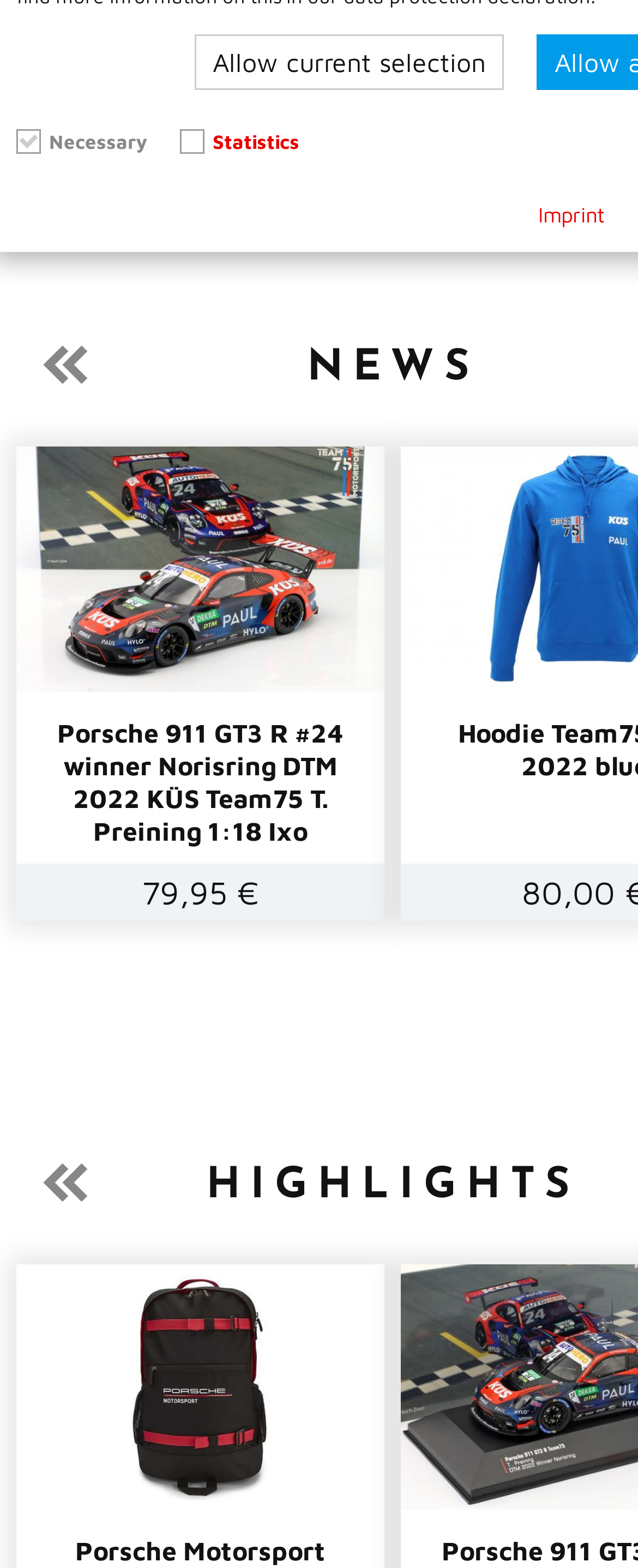Given the description "Statistics", provide the bounding box coordinates of the corresponding UI element.

[0.282, 0.082, 0.469, 0.098]